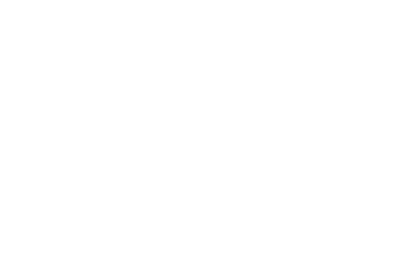Respond with a single word or phrase to the following question: Where are the banners ideal for use?

Indoor and outdoor